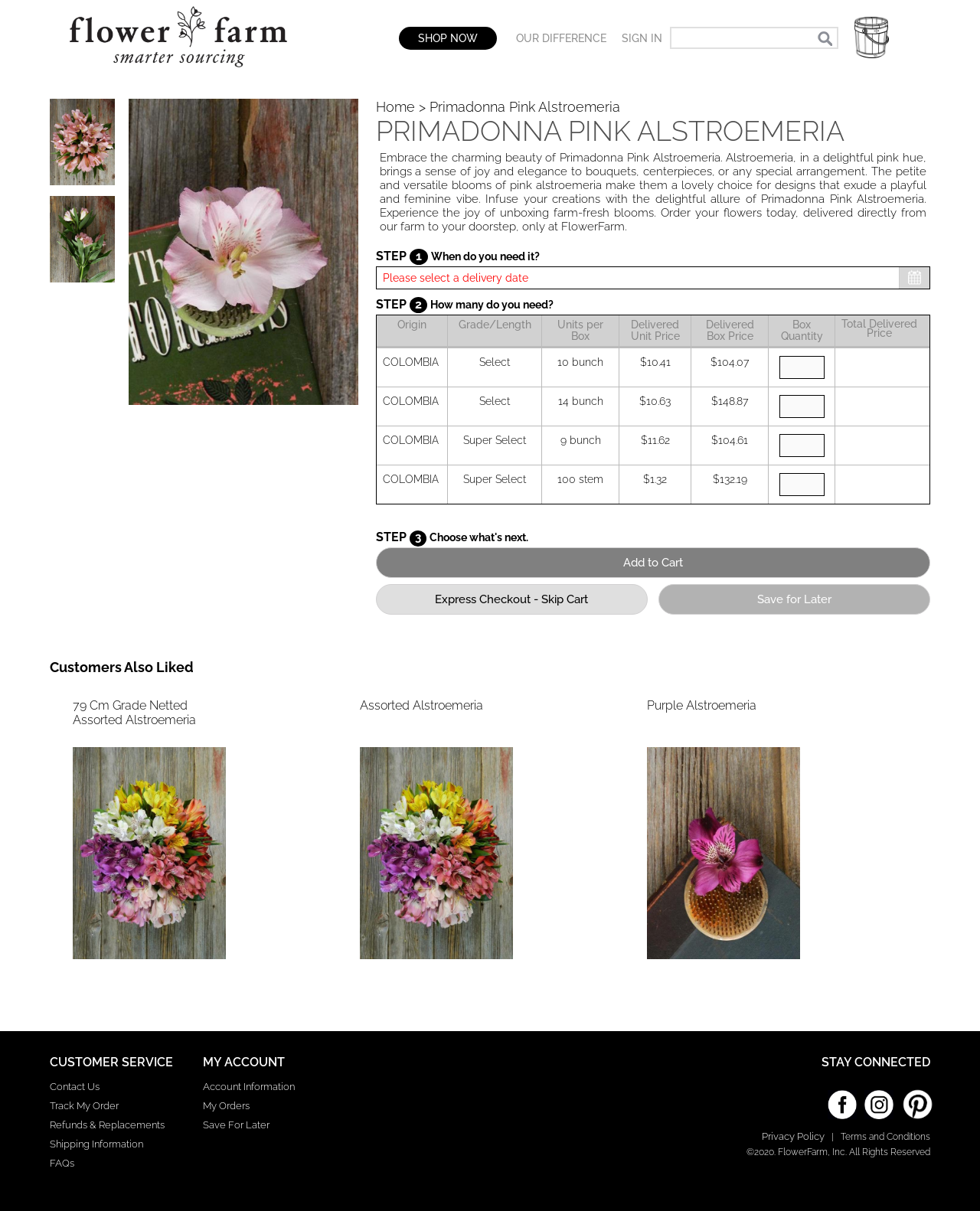Please determine the bounding box coordinates of the section I need to click to accomplish this instruction: "Click the 'SHOP NOW' button".

[0.427, 0.027, 0.488, 0.037]